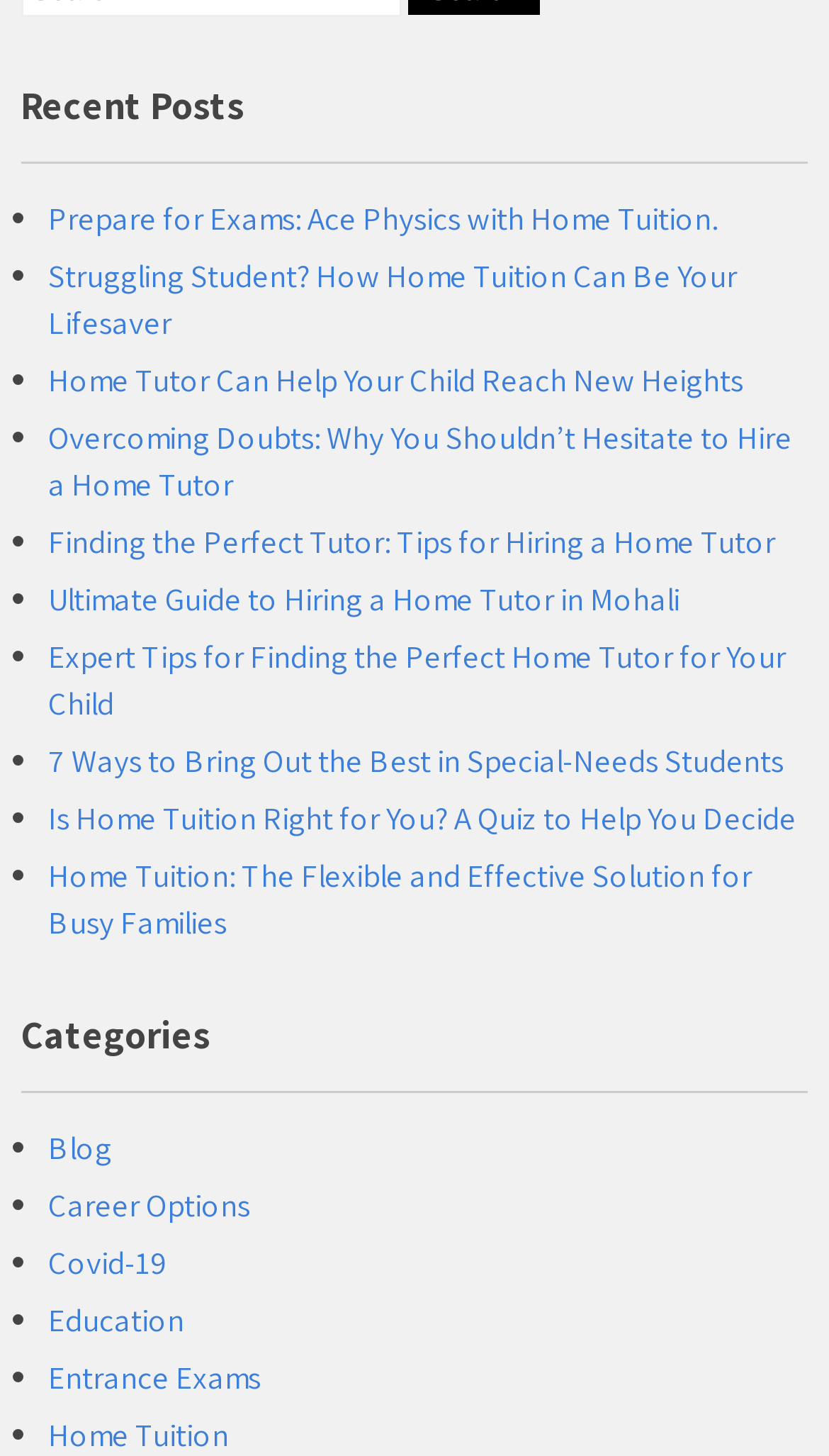Please identify the bounding box coordinates of the clickable area that will fulfill the following instruction: "Explore 'Home Tuition' category". The coordinates should be in the format of four float numbers between 0 and 1, i.e., [left, top, right, bottom].

[0.058, 0.971, 0.276, 0.998]